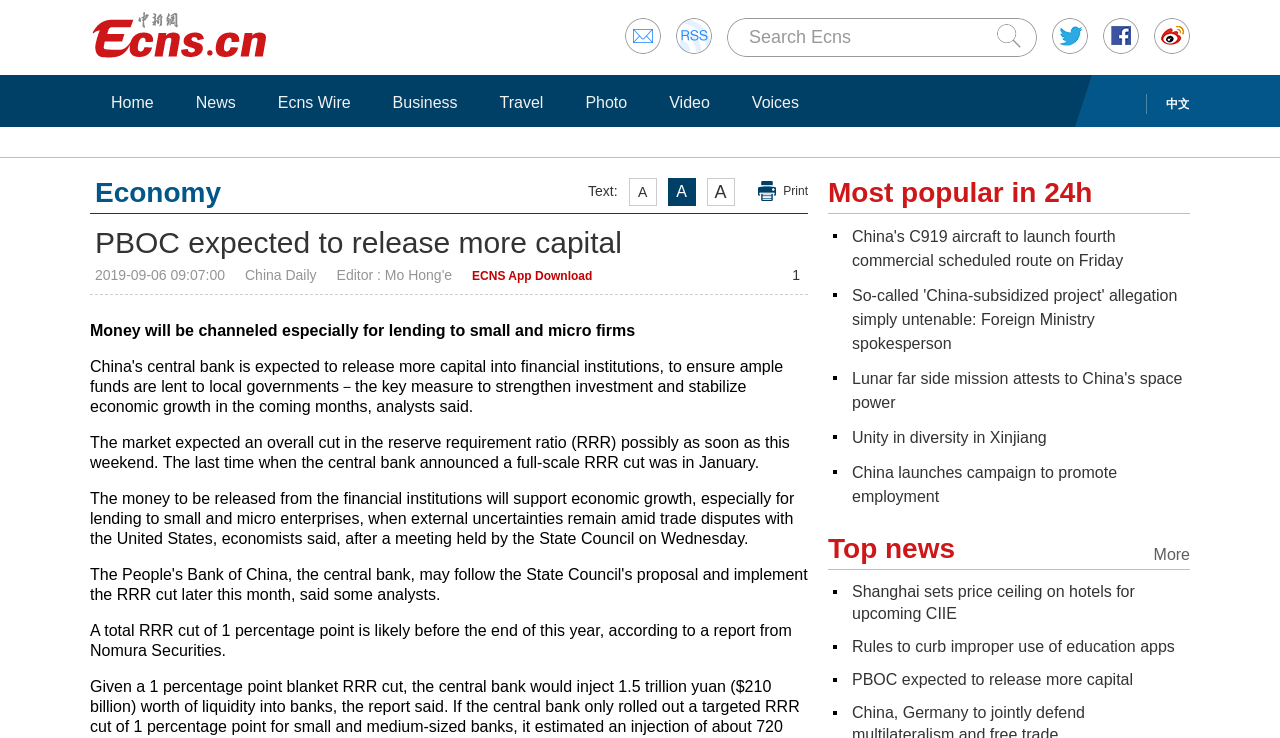Point out the bounding box coordinates of the section to click in order to follow this instruction: "Go to Home".

[0.078, 0.125, 0.129, 0.153]